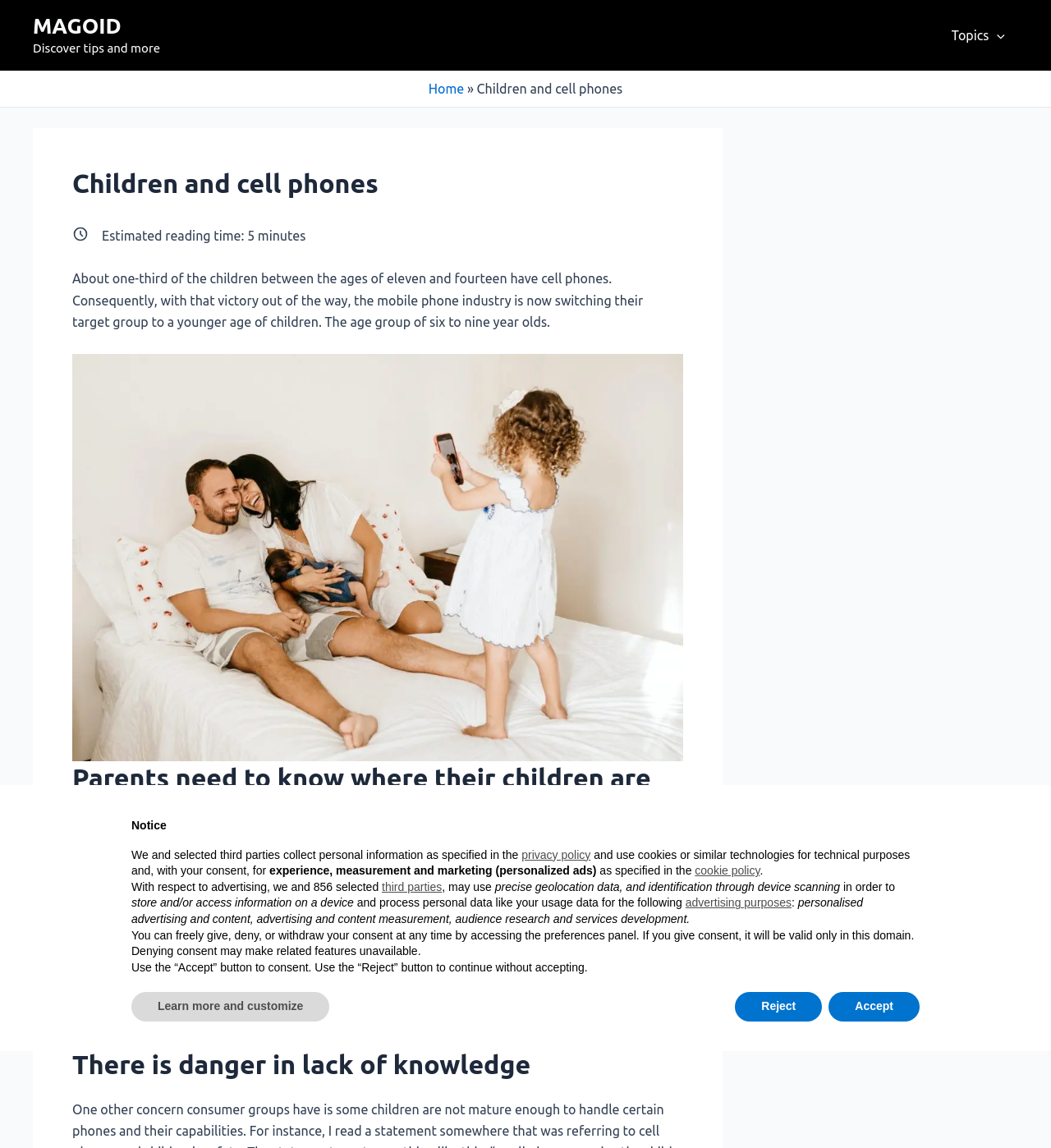Please identify the bounding box coordinates of the element on the webpage that should be clicked to follow this instruction: "Learn more about the website". The bounding box coordinates should be given as four float numbers between 0 and 1, formatted as [left, top, right, bottom].

[0.125, 0.864, 0.314, 0.89]